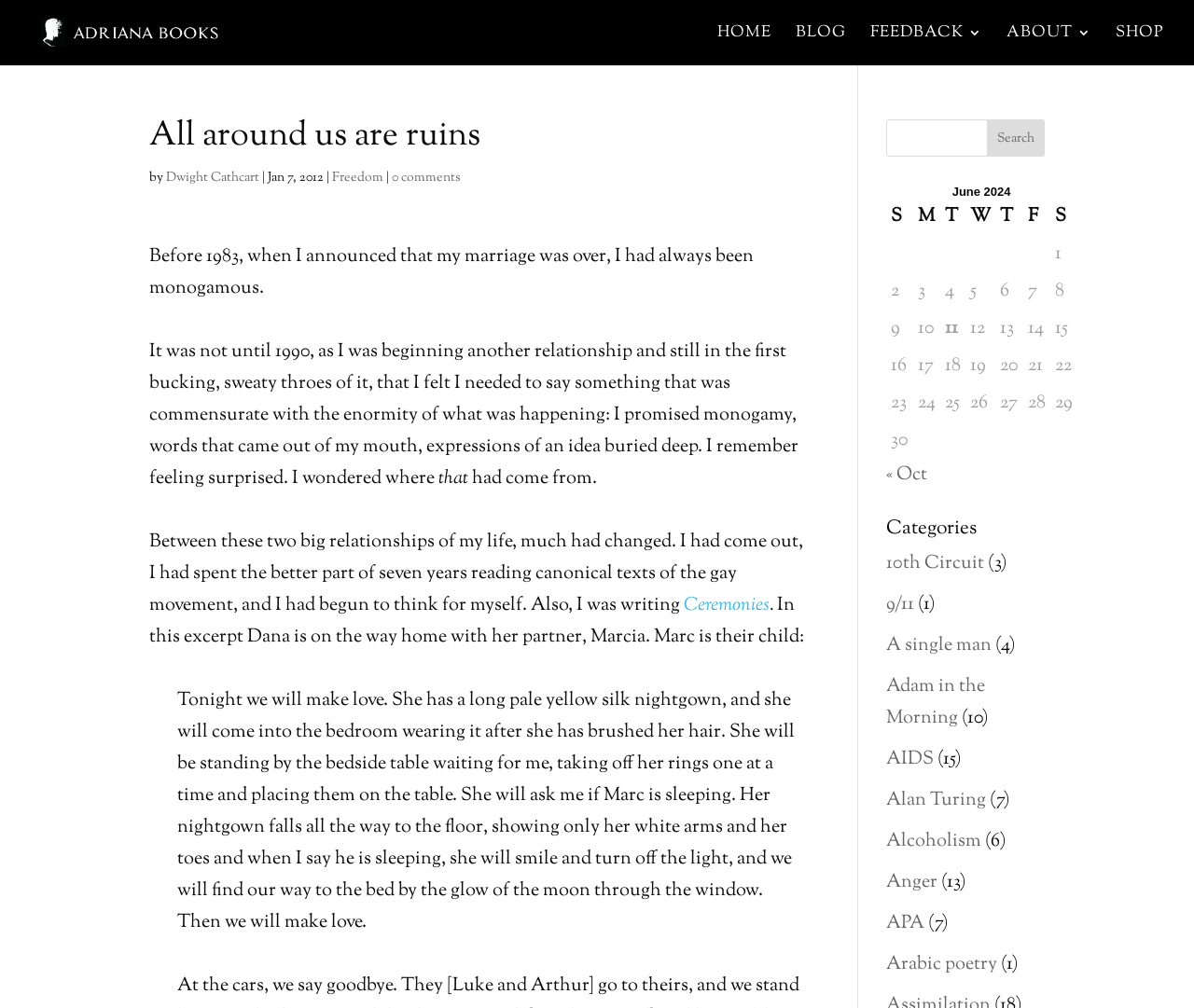Please extract the primary headline from the webpage.

All around us are ruins